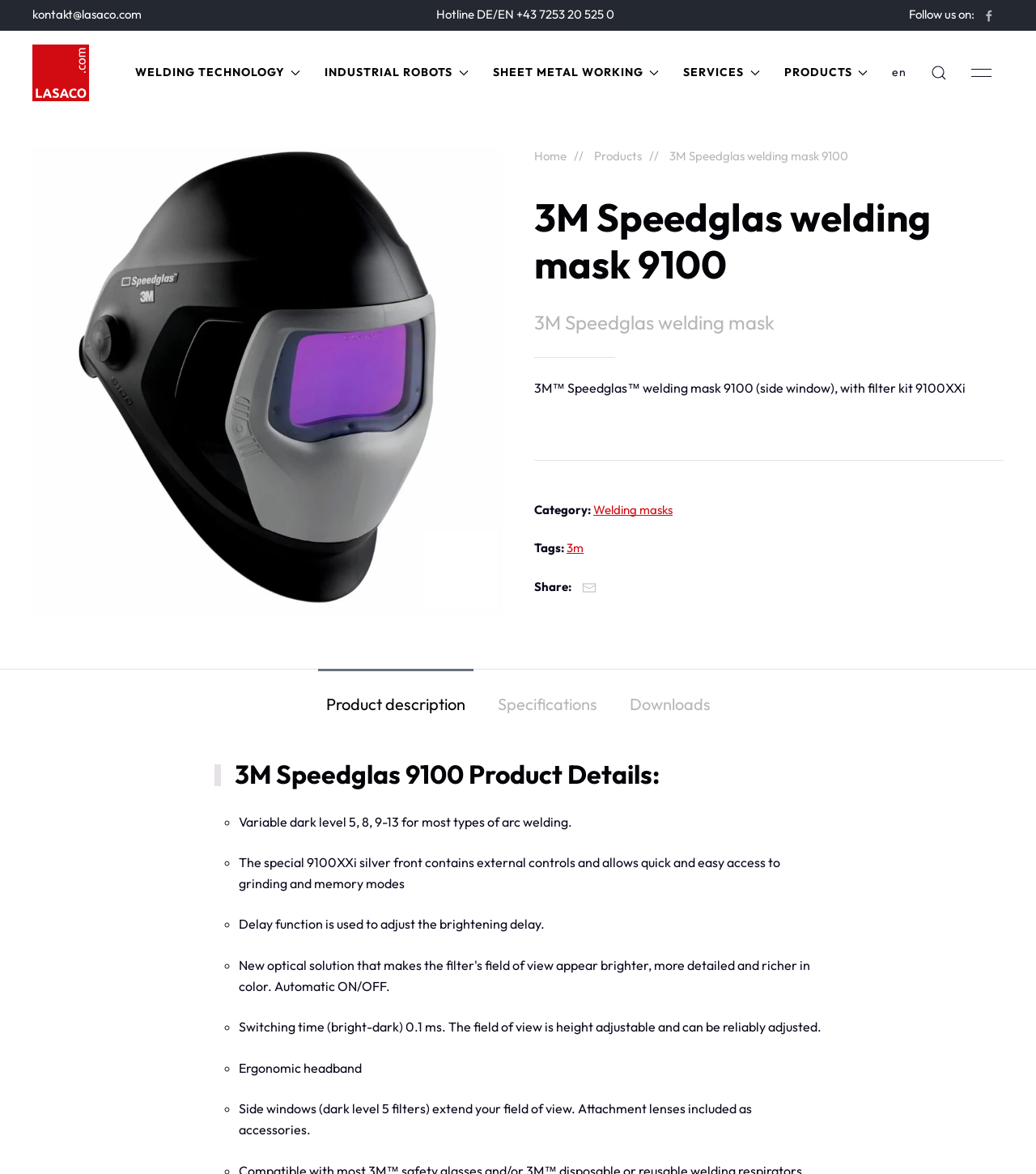Please find the bounding box coordinates of the element's region to be clicked to carry out this instruction: "Scroll to the top of the page".

[0.847, 0.903, 0.98, 0.938]